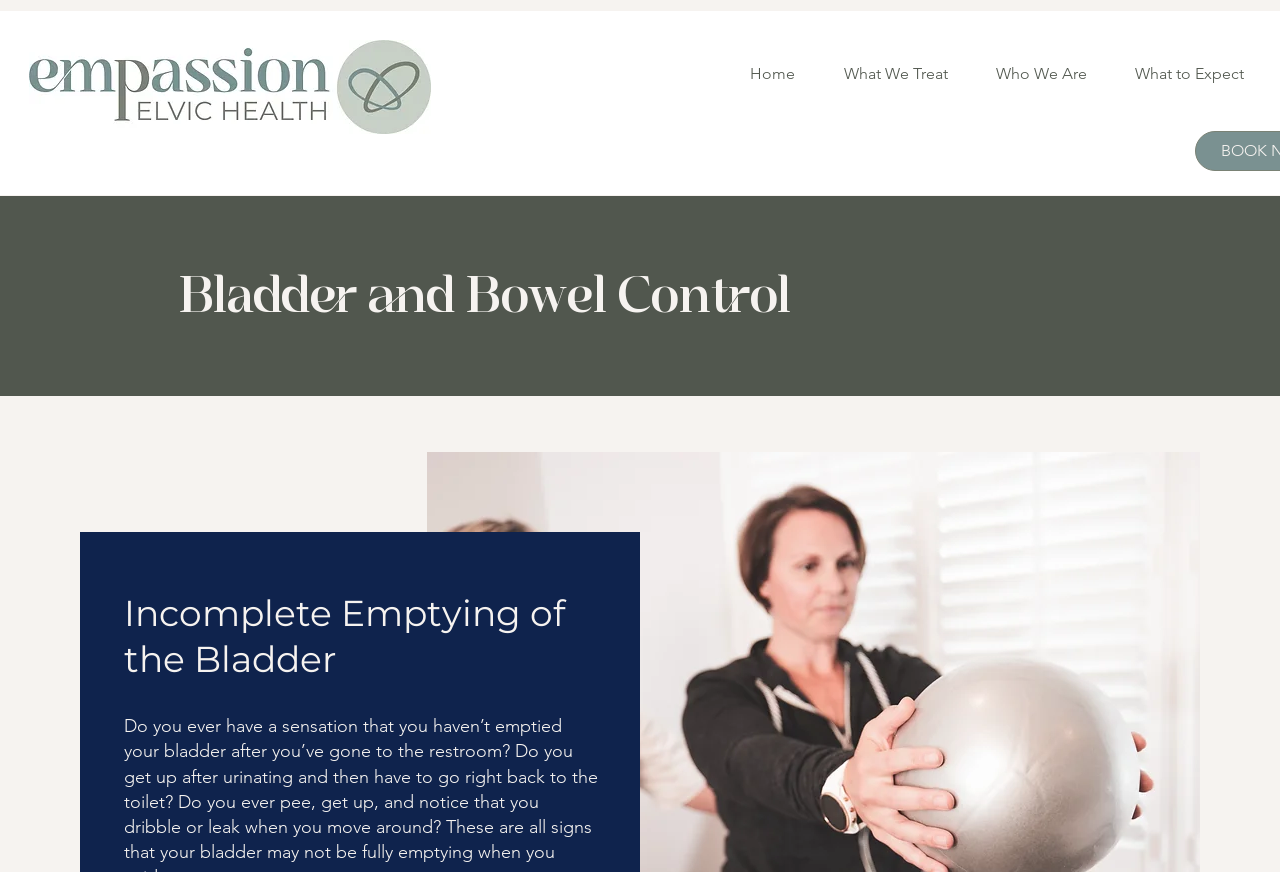Respond to the following query with just one word or a short phrase: 
What is the position of the 'What We Treat' link?

Middle